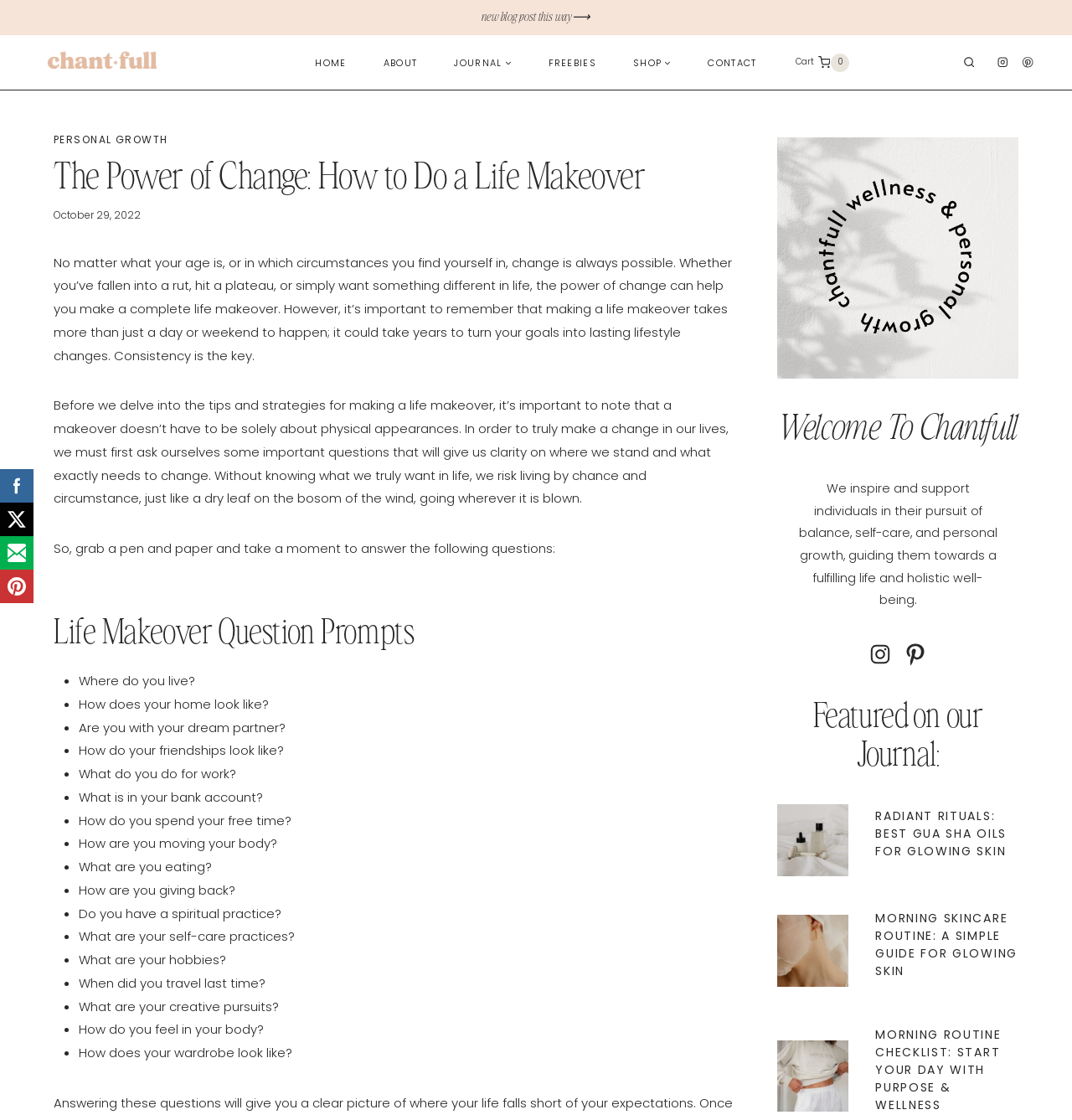Identify the coordinates of the bounding box for the element that must be clicked to accomplish the instruction: "View the 'Instagram' profile".

[0.925, 0.047, 0.945, 0.065]